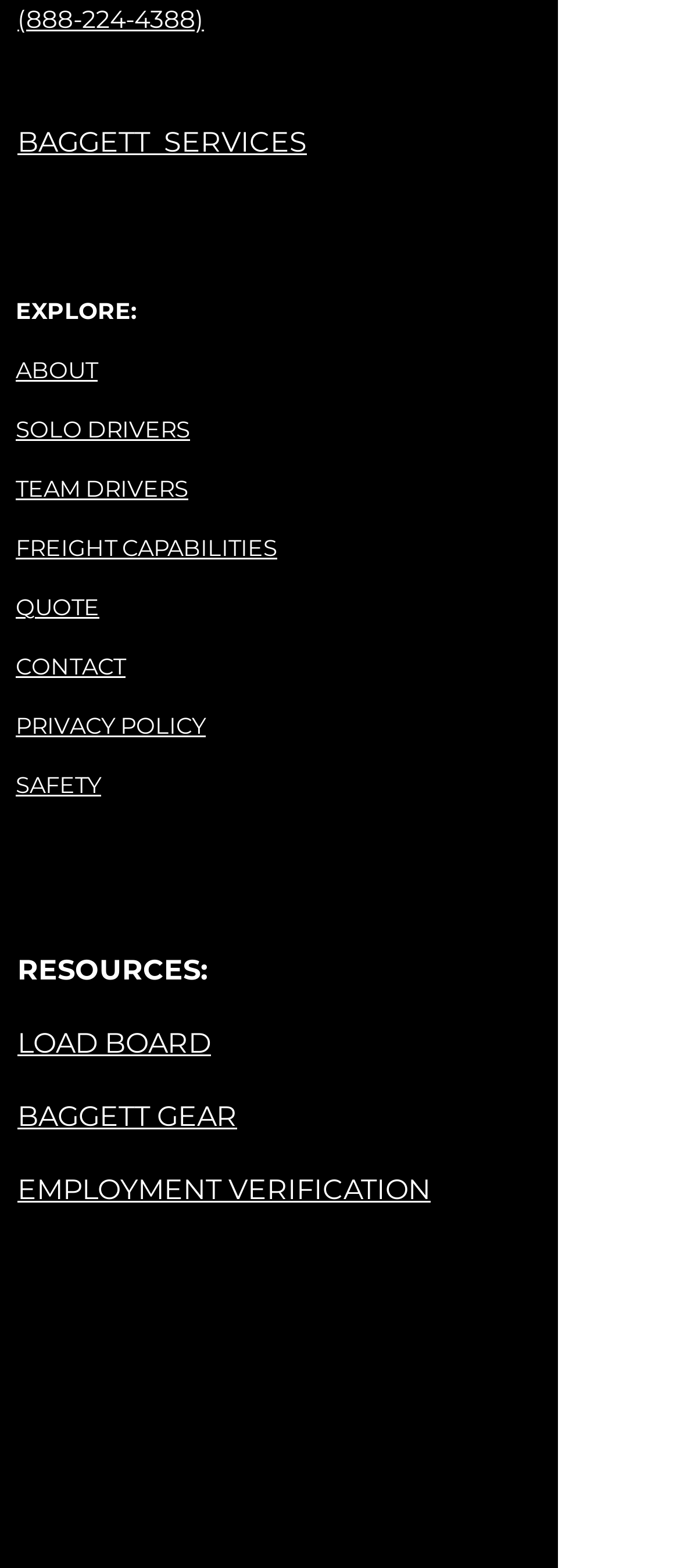Locate the bounding box for the described UI element: "MPLOYMENT VERIFICATI". Ensure the coordinates are four float numbers between 0 and 1, formatted as [left, top, right, bottom].

[0.054, 0.748, 0.567, 0.769]